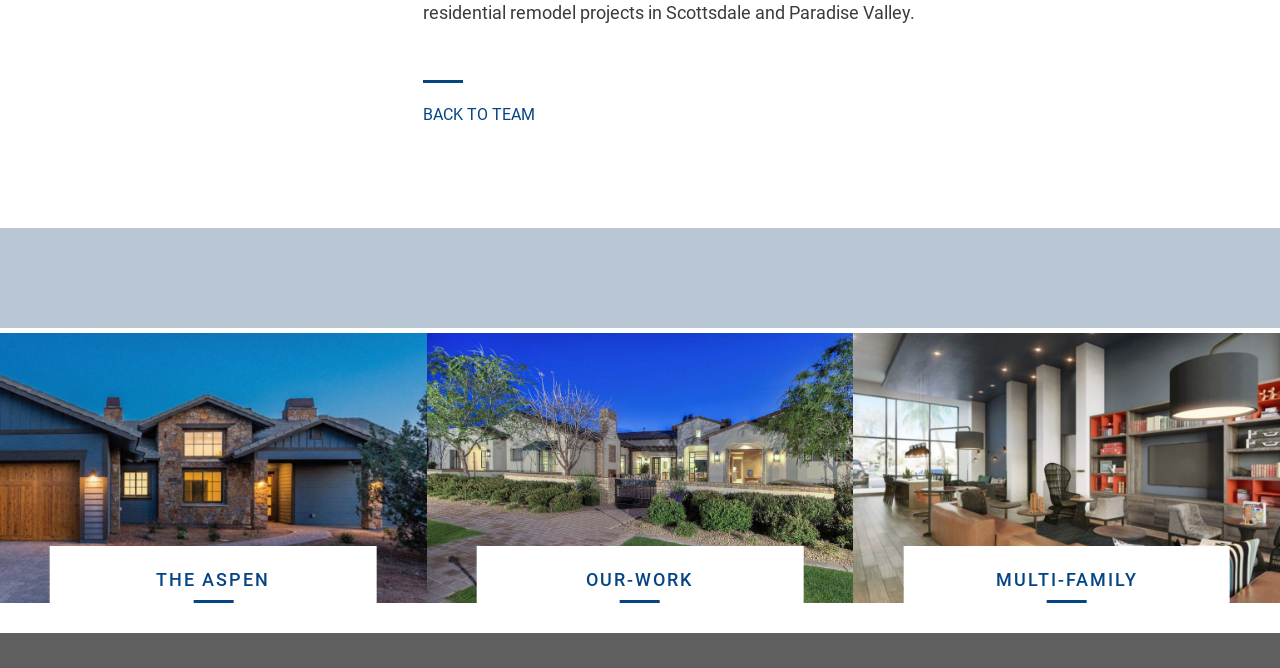Locate and provide the bounding box coordinates for the HTML element that matches this description: "BACK TO TEAM".

[0.33, 0.161, 0.852, 0.227]